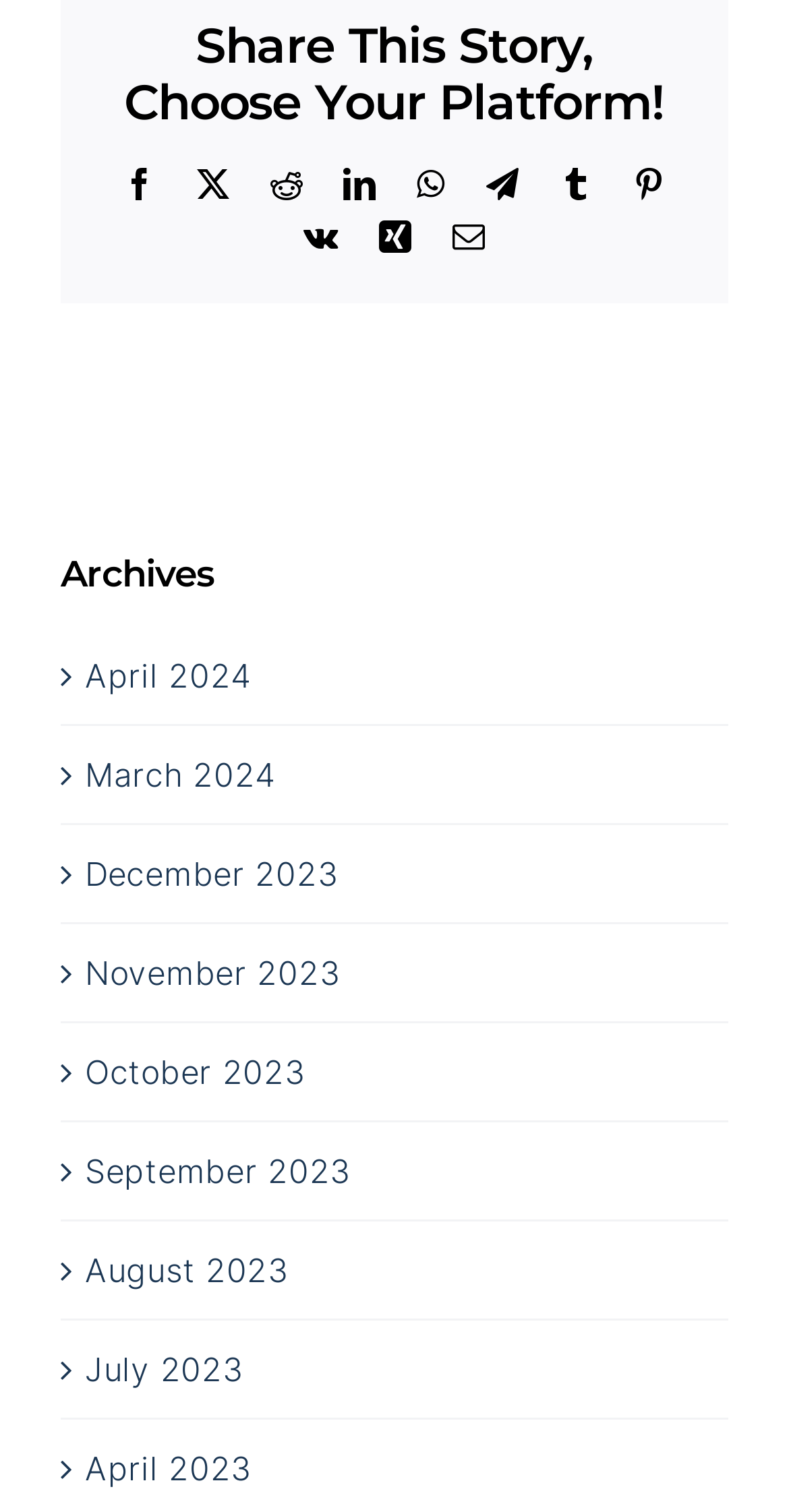Bounding box coordinates must be specified in the format (top-left x, top-left y, bottom-right x, bottom-right y). All values should be floating point numbers between 0 and 1. What are the bounding box coordinates of the UI element described as: Telegram

[0.616, 0.111, 0.658, 0.133]